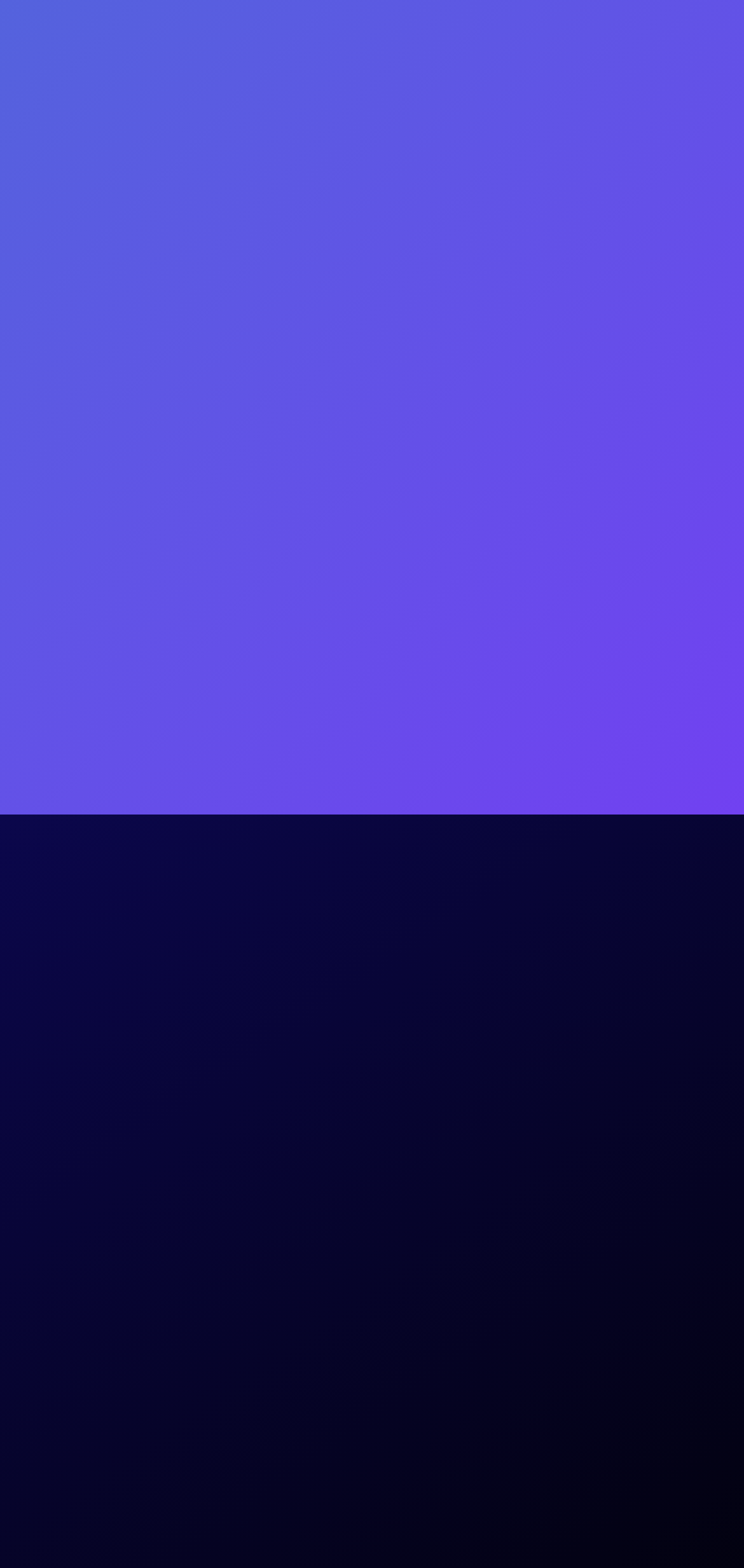Reply to the question with a single word or phrase:
What is the main topic of this website?

Cryptocurrencies